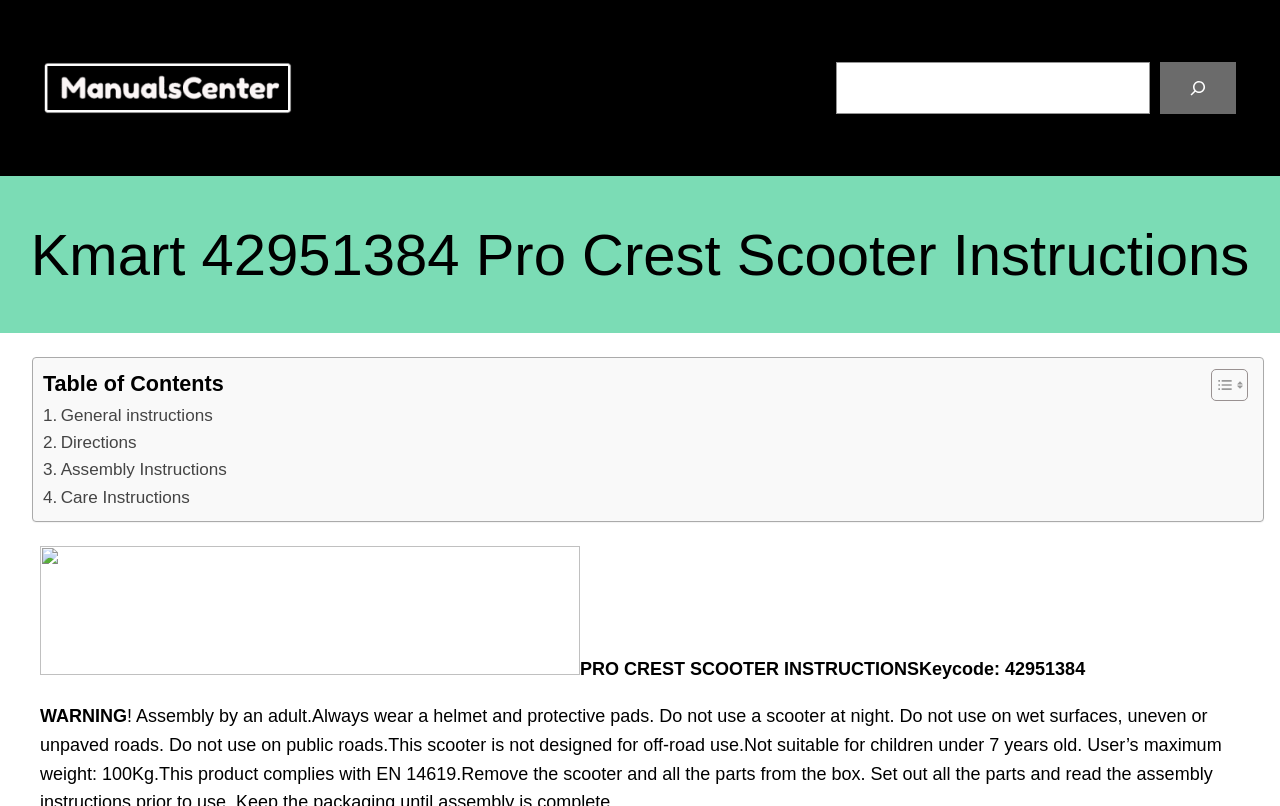Locate the bounding box coordinates of the element that should be clicked to fulfill the instruction: "Go to Table of Contents".

[0.934, 0.456, 0.971, 0.498]